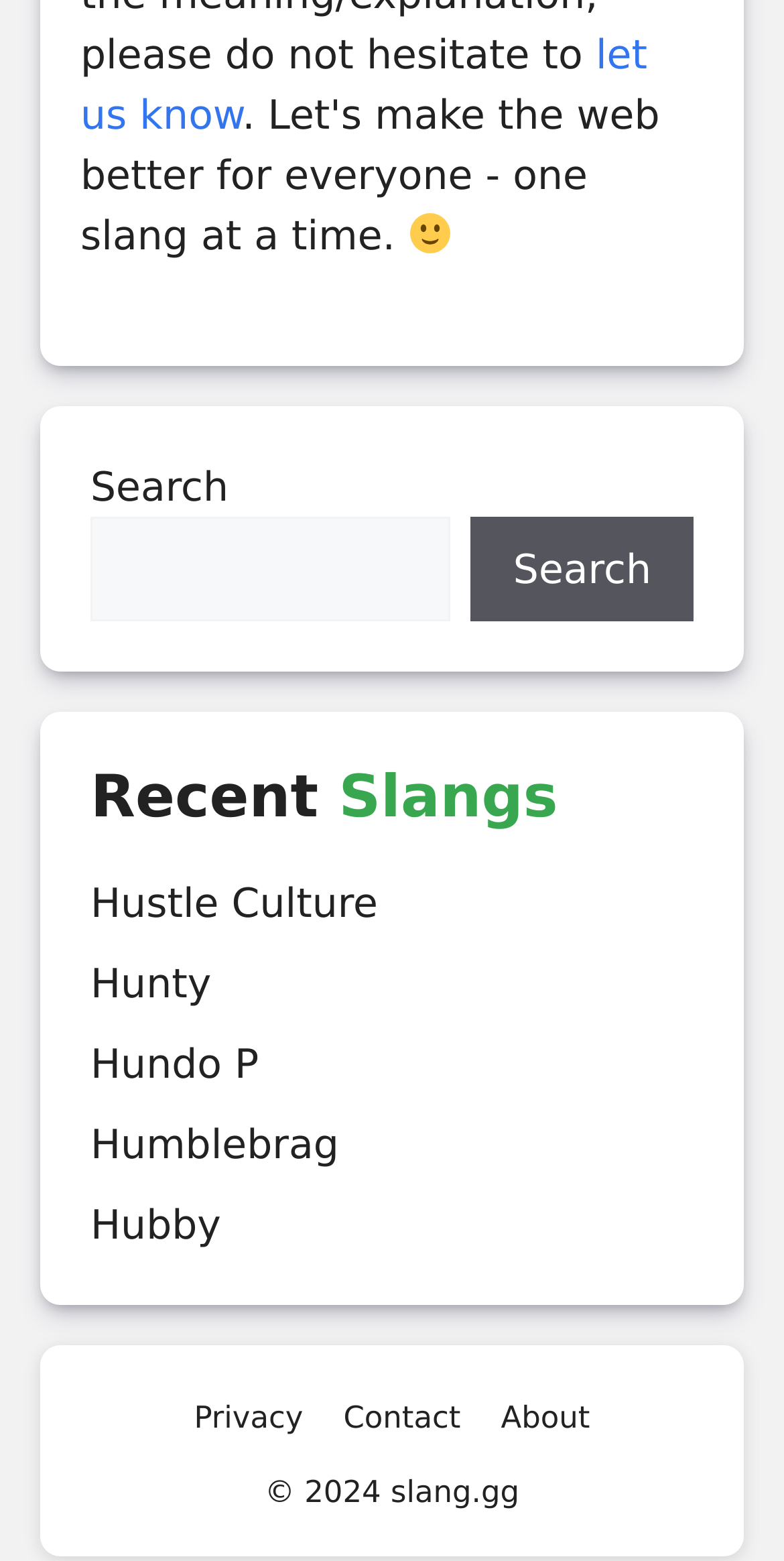Can you find the bounding box coordinates of the area I should click to execute the following instruction: "contact us"?

[0.438, 0.896, 0.588, 0.92]